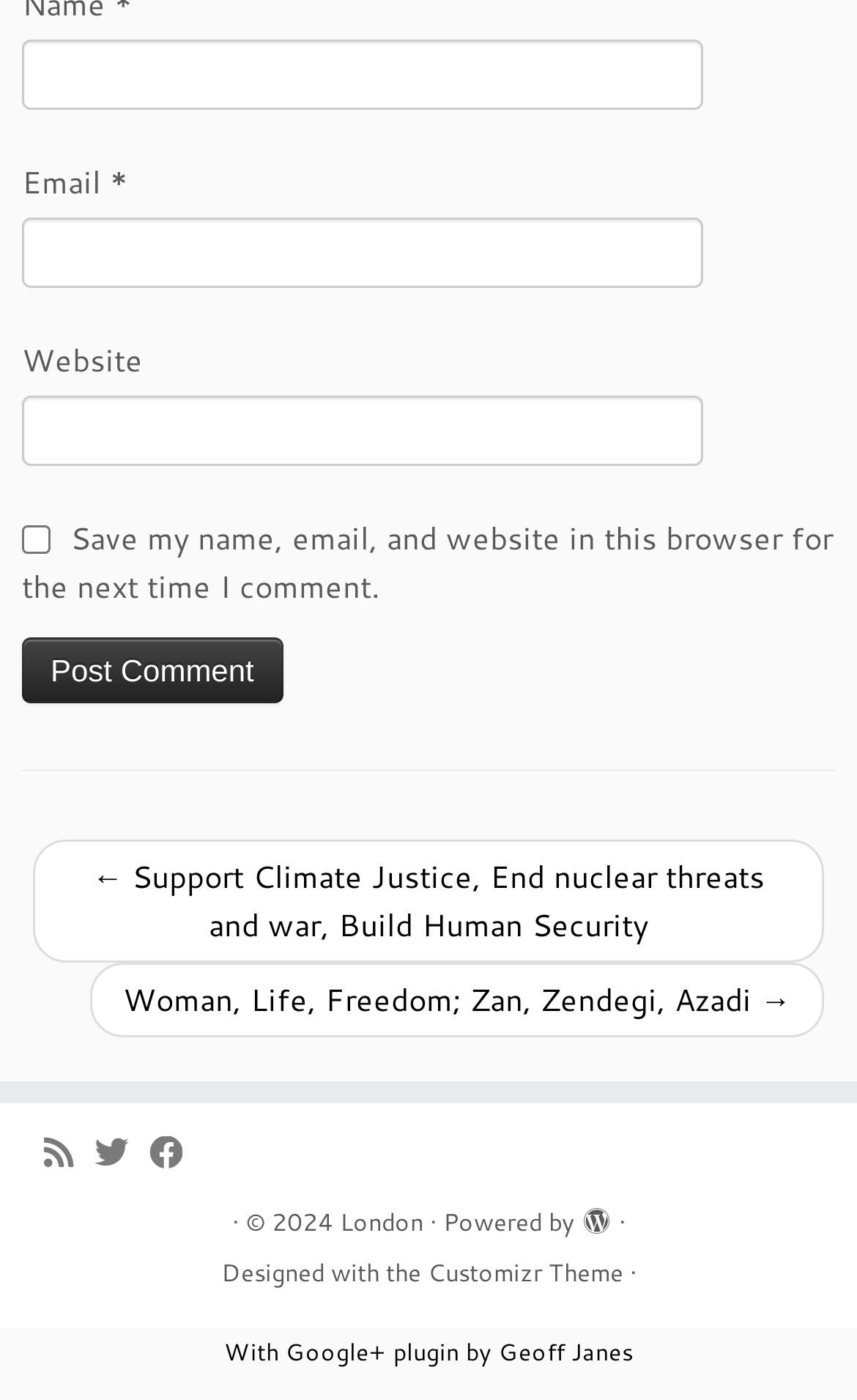Find the bounding box coordinates of the clickable area that will achieve the following instruction: "Follow the link to subscribe to the rss feed".

[0.051, 0.806, 0.11, 0.839]